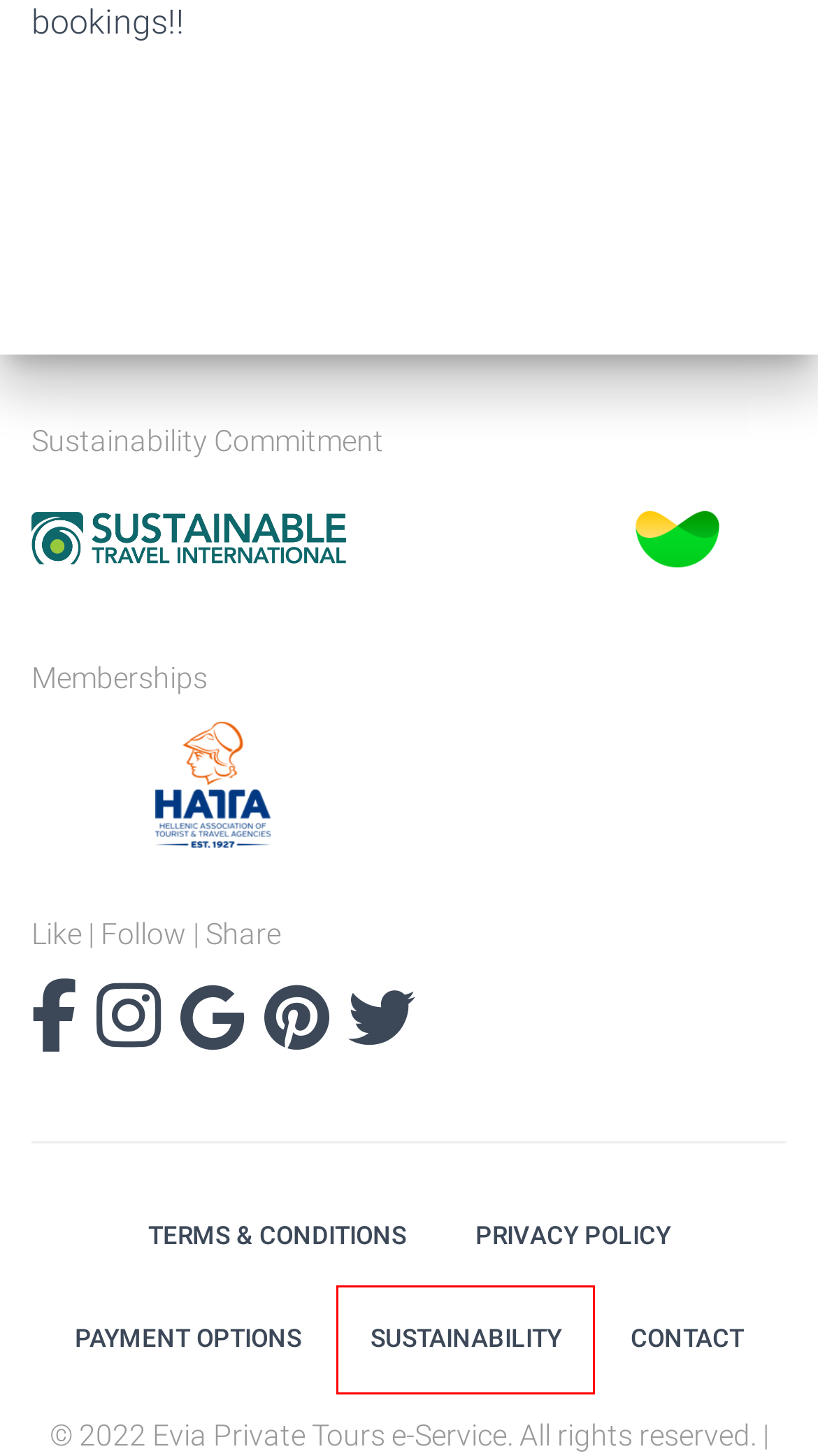You have a screenshot of a webpage, and a red bounding box highlights an element. Select the webpage description that best fits the new page after clicking the element within the bounding box. Options are:
A. Sustainability - Evia Private Tours | Greece
B. Kipawa Lake fishing lodge, fishing trips and family friendly vacations
C. Terms & Conditions - Evia Private Tours | Greece
D. Σύνδεσμος των εν Ελλάδι Τουριστικών και Ταξιδιωτικών Γραφείων - HATTA
E. Payment Options - Evia Private Tours | Greece
F. Amalinda Lodge in Matopos | ZI | Amalinda Safari Collection
G. Privacy Policy - Evia Private Tours | Greece
H. Evia Private Tours: Our carbon removal commitment

A